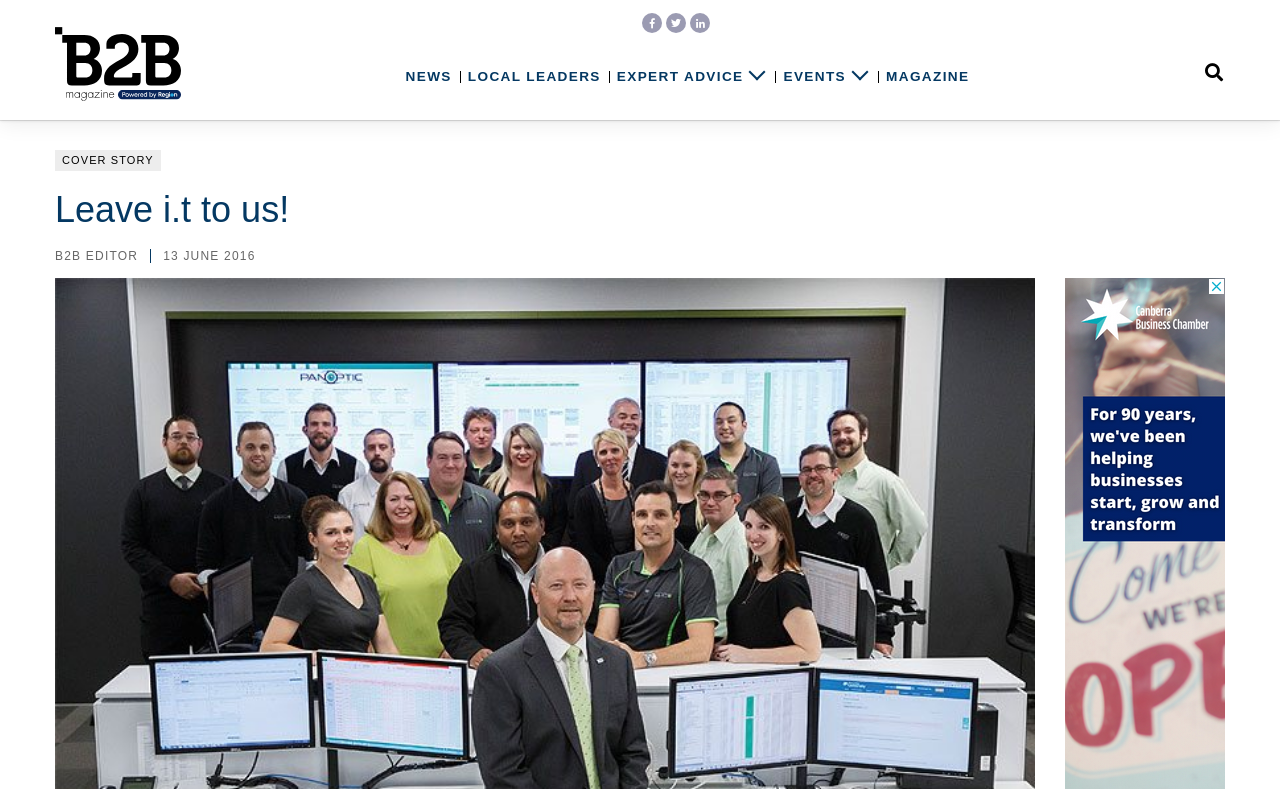What is the title of the cover story?
Look at the screenshot and give a one-word or phrase answer.

Leave i.t to us!